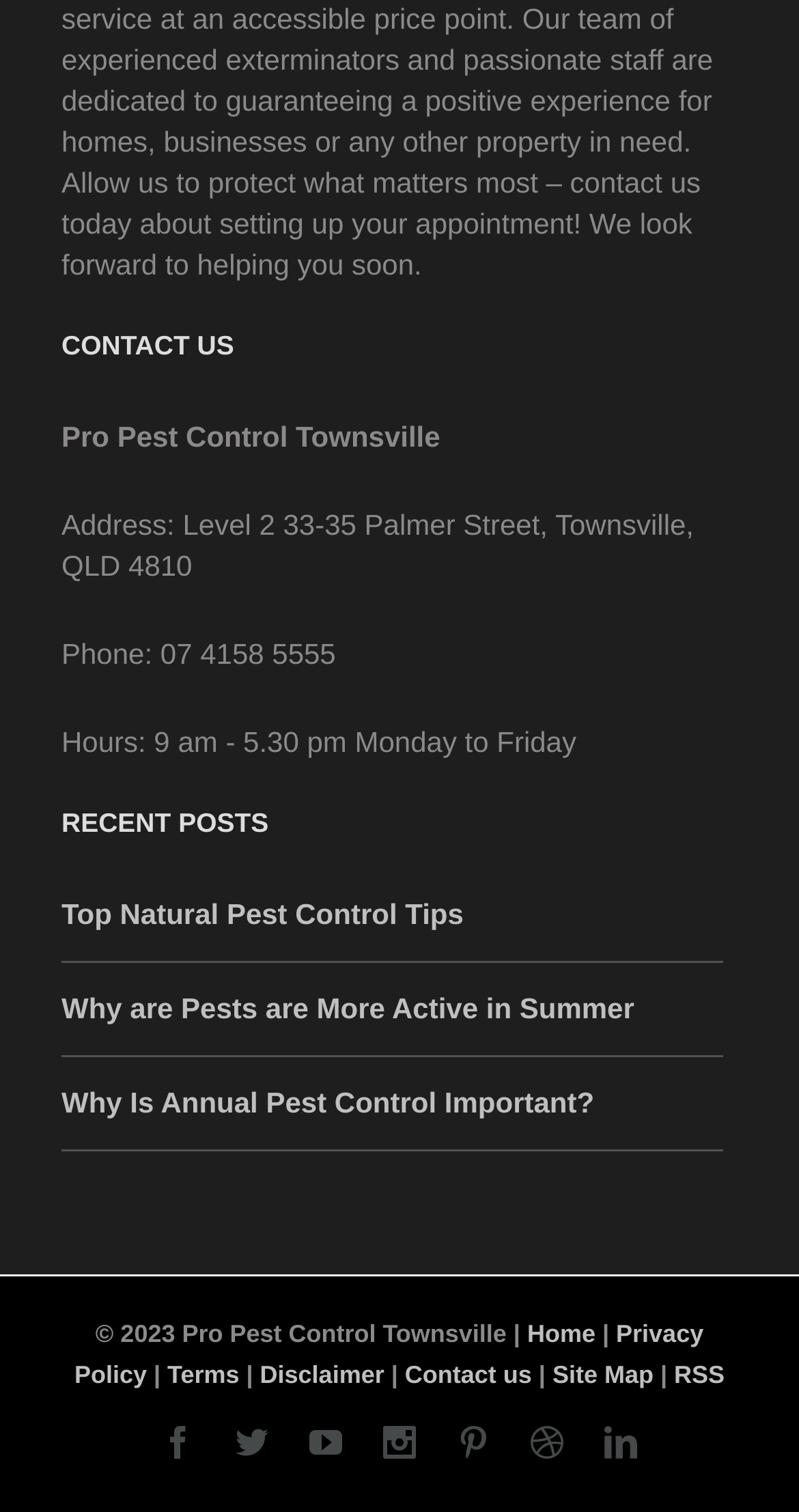Locate the bounding box coordinates of the element that should be clicked to execute the following instruction: "View 'Privacy Policy'".

[0.093, 0.873, 0.88, 0.919]